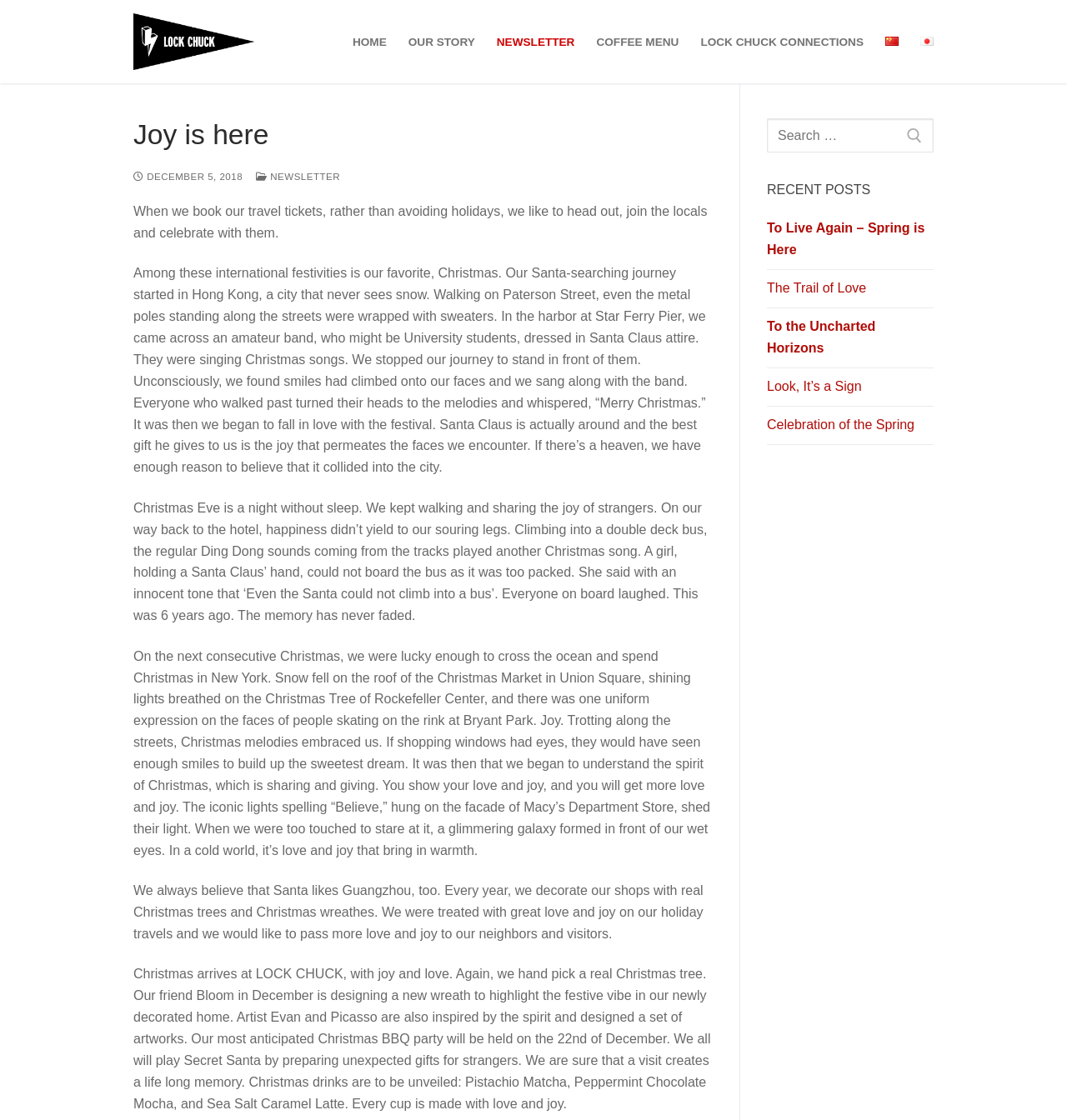Offer a detailed account of what is visible on the webpage.

The webpage is about Lock Chuck Coffee, a coffee shop that celebrates joy and love. At the top, there is a logo of Lock Chuck Coffee, which is an image with a link to the homepage. Below the logo, there is a navigation menu with links to different sections of the website, including HOME, OUR STORY, NEWSLETTER, COFFEE MENU, LOCK CHUCK CONNECTIONS, and language options.

On the left side of the page, there is a heading "Joy is here" followed by a series of paragraphs that tell a story about the joy of celebrating Christmas. The story is divided into several sections, each describing a different experience of celebrating Christmas in different cities, including Hong Kong and New York. The text is accompanied by no images, but the descriptive language paints a vivid picture of the festive atmosphere.

On the right side of the page, there is a search bar with a button to search for specific content on the website. Below the search bar, there is a heading "RECENT POSTS" followed by a list of links to recent blog posts, including "To Live Again – Spring is Here", "The Trail of Love", "To the Uncharted Horizons", "Look, It’s a Sign", and "Celebration of the Spring".

At the bottom of the page, there is a section that describes the coffee shop's Christmas celebration, including decorating the shop with a real Christmas tree and wreathes, designing artworks inspired by the spirit of Christmas, and hosting a Christmas BBQ party. The section also mentions special Christmas drinks, including Pistachio Matcha, Peppermint Chocolate Mocha, and Sea Salt Caramel Latte, which are made with love and joy.